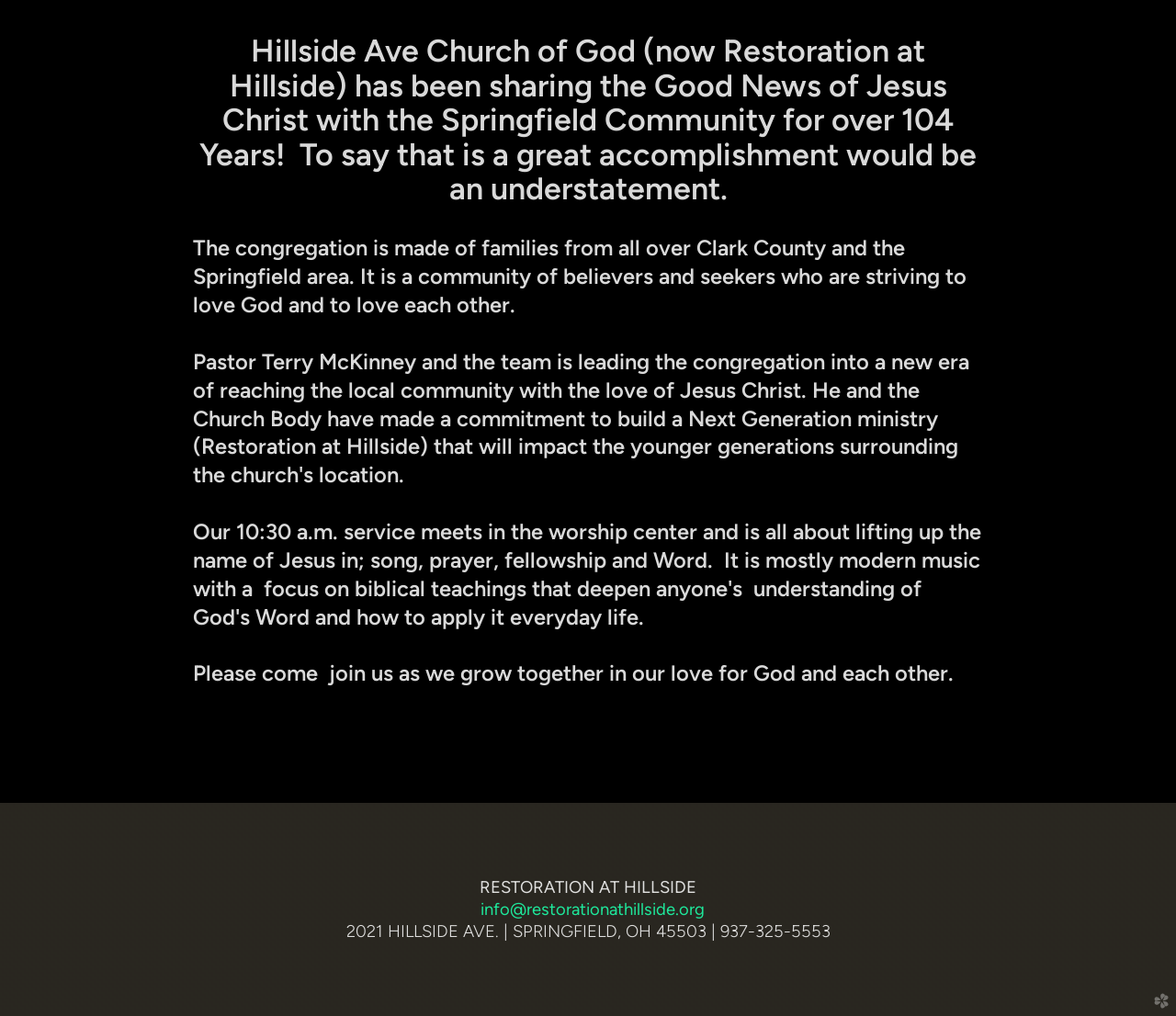What is the name of the church?
Using the image, give a concise answer in the form of a single word or short phrase.

Restoration at Hillside